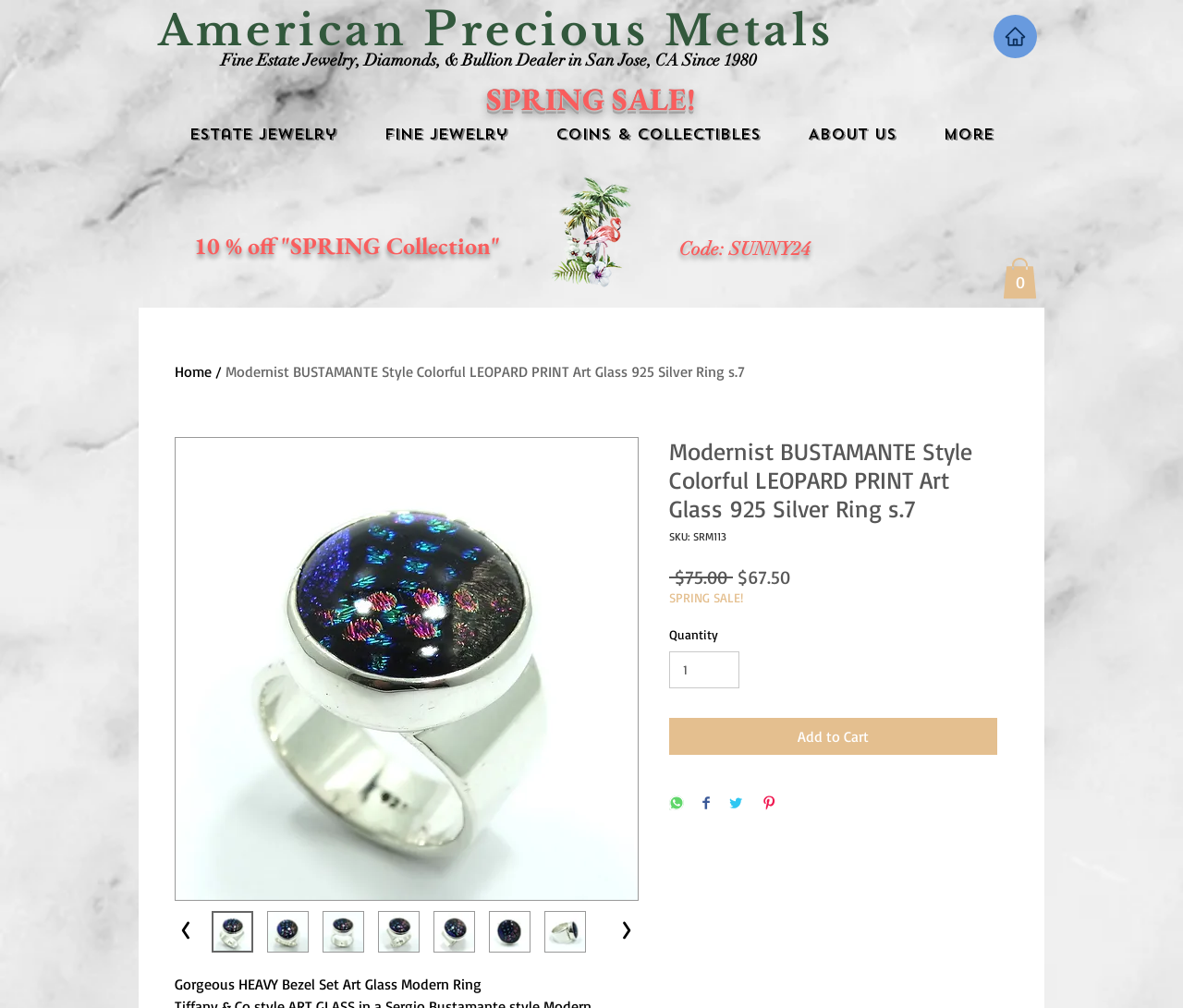Extract the main title from the webpage and generate its text.

Modernist BUSTAMANTE Style Colorful LEOPARD PRINT Art Glass 925 Silver Ring s.7